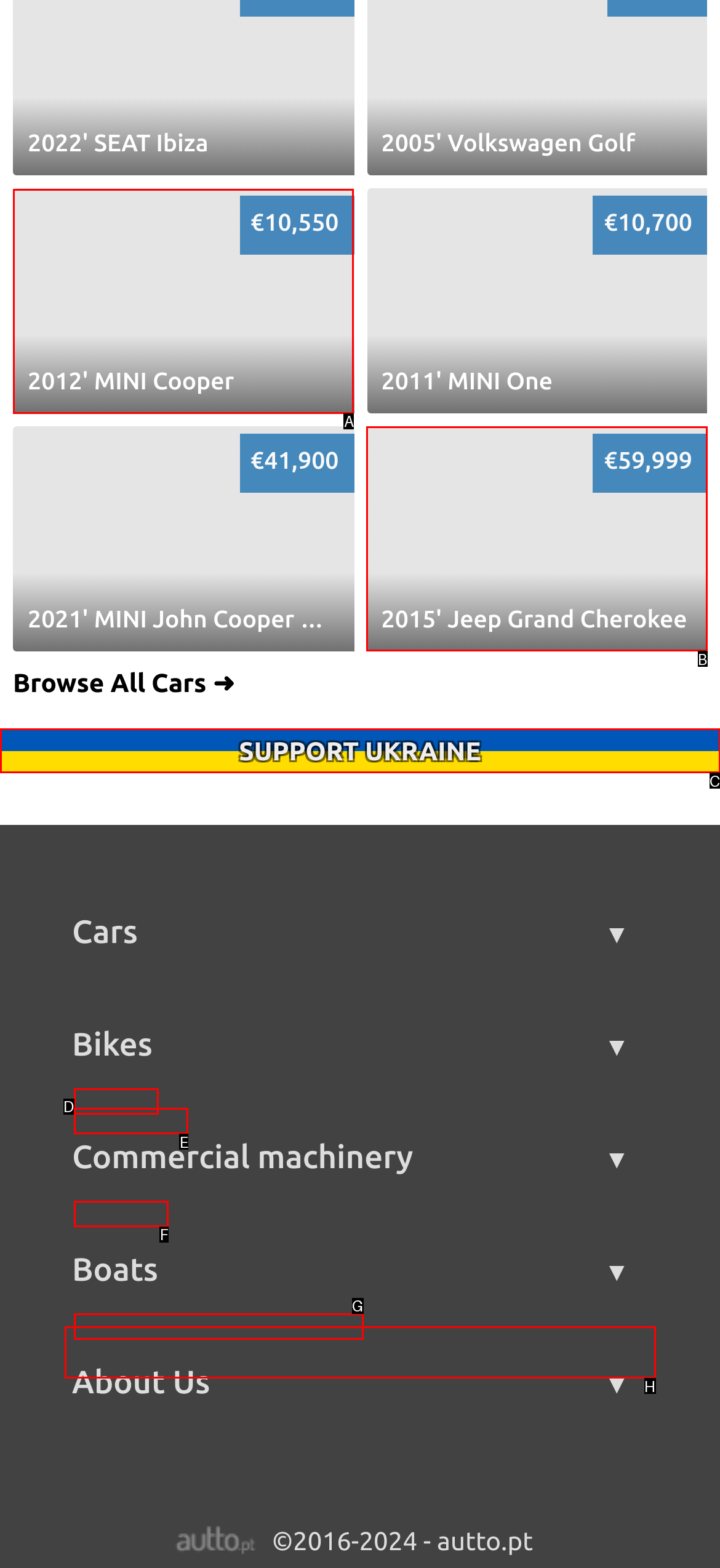Based on the given description: Bike Sale, identify the correct option and provide the corresponding letter from the given choices directly.

F